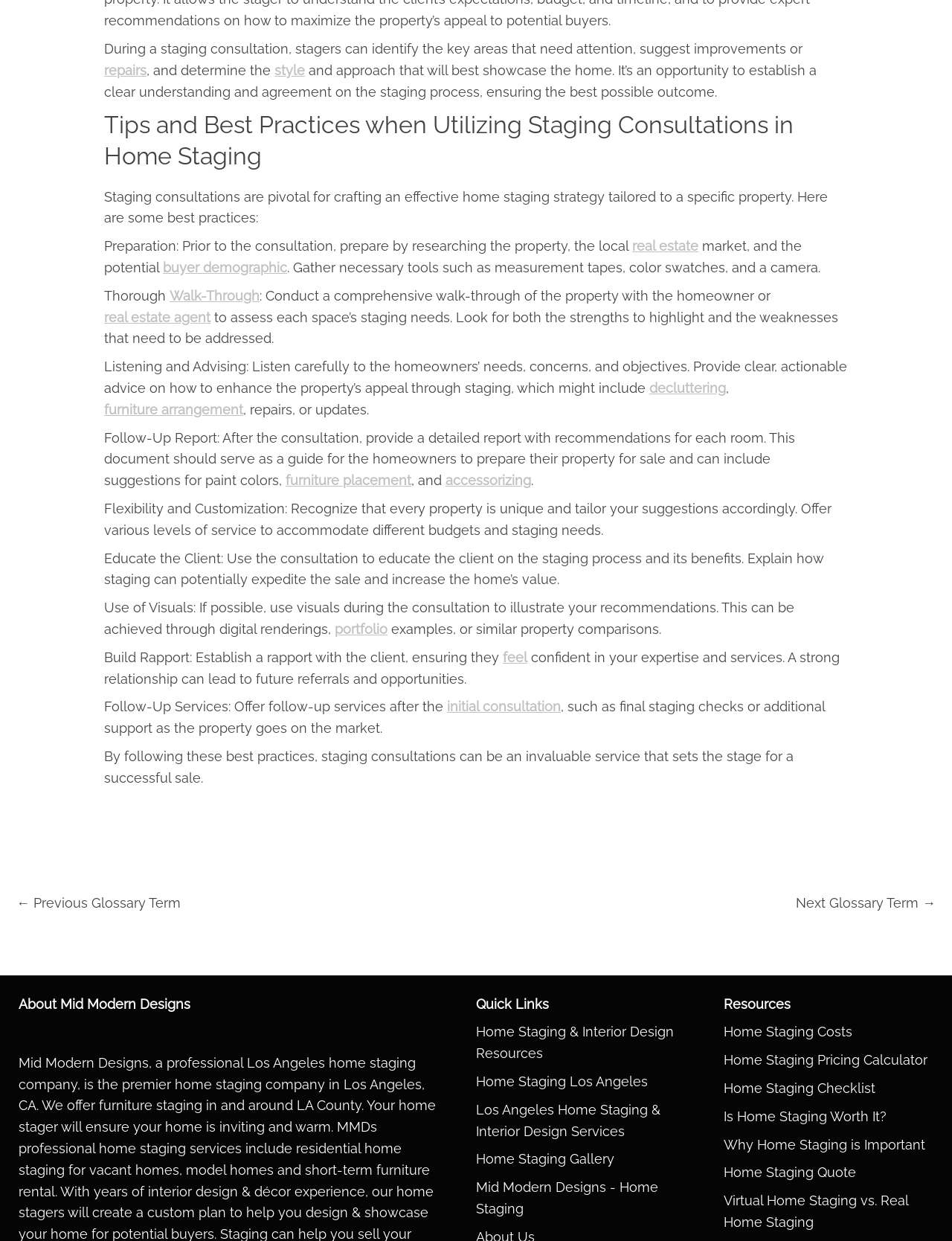From the screenshot, find the bounding box of the UI element matching this description: "decluttering". Supply the bounding box coordinates in the form [left, top, right, bottom], each a float between 0 and 1.

[0.682, 0.305, 0.763, 0.322]